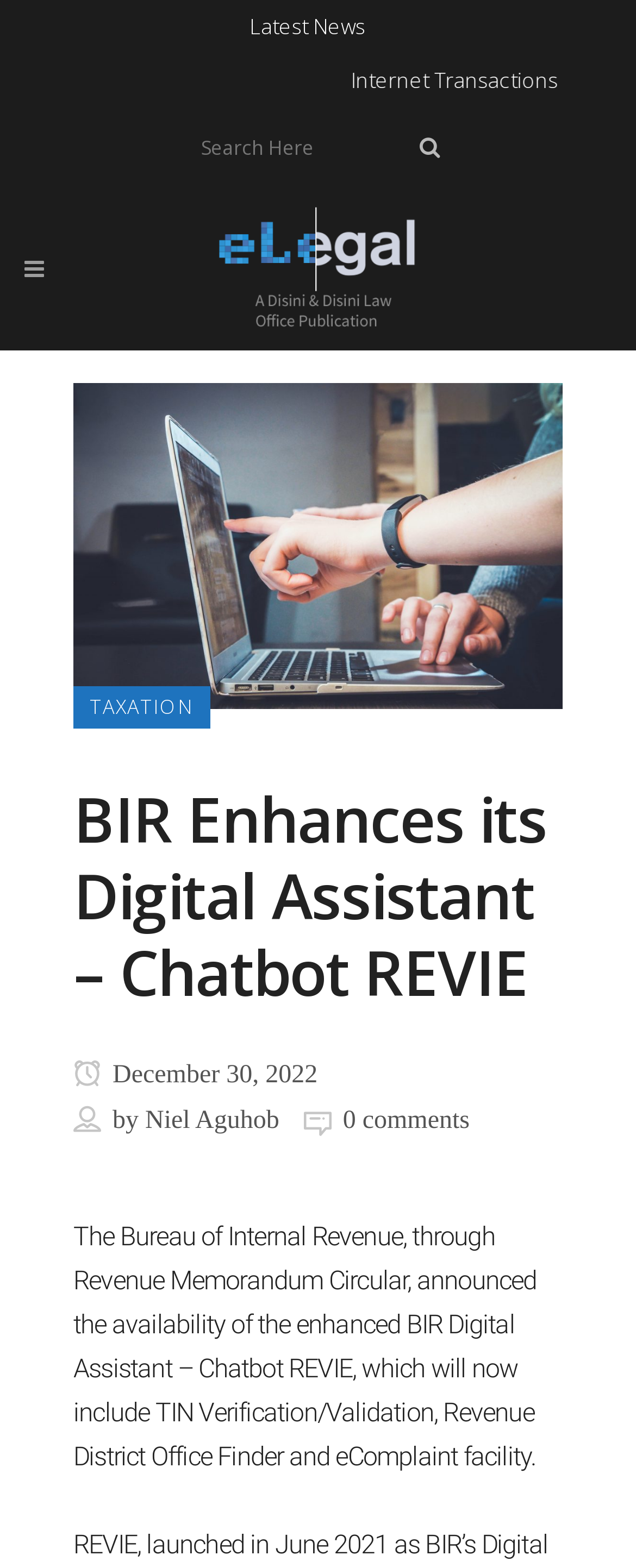Please specify the bounding box coordinates in the format (top-left x, top-left y, bottom-right x, bottom-right y), with values ranging from 0 to 1. Identify the bounding box for the UI component described as follows: Home

None